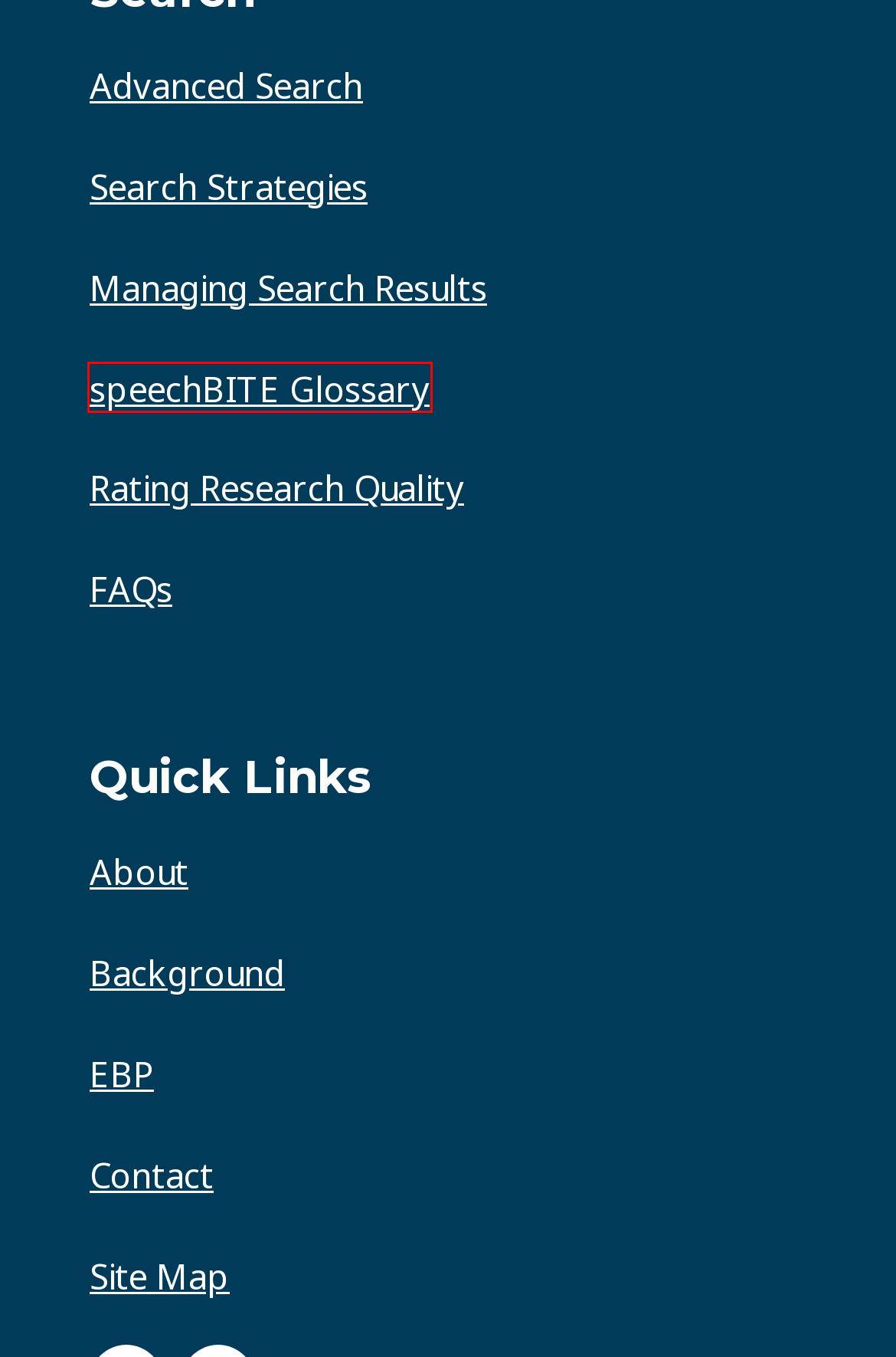Observe the provided screenshot of a webpage that has a red rectangle bounding box. Determine the webpage description that best matches the new webpage after clicking the element inside the red bounding box. Here are the candidates:
A. About - speechBITE
B. Managing Search Results - speechBITE
C. Contact - speechBITE
D. Search Strategies - speechBITE
E. Rating Research Quality - speechBITE
F. FAQs - speechBITE
G. speechBITE Glossary - speechBITE
H. Background - speechBITE

G